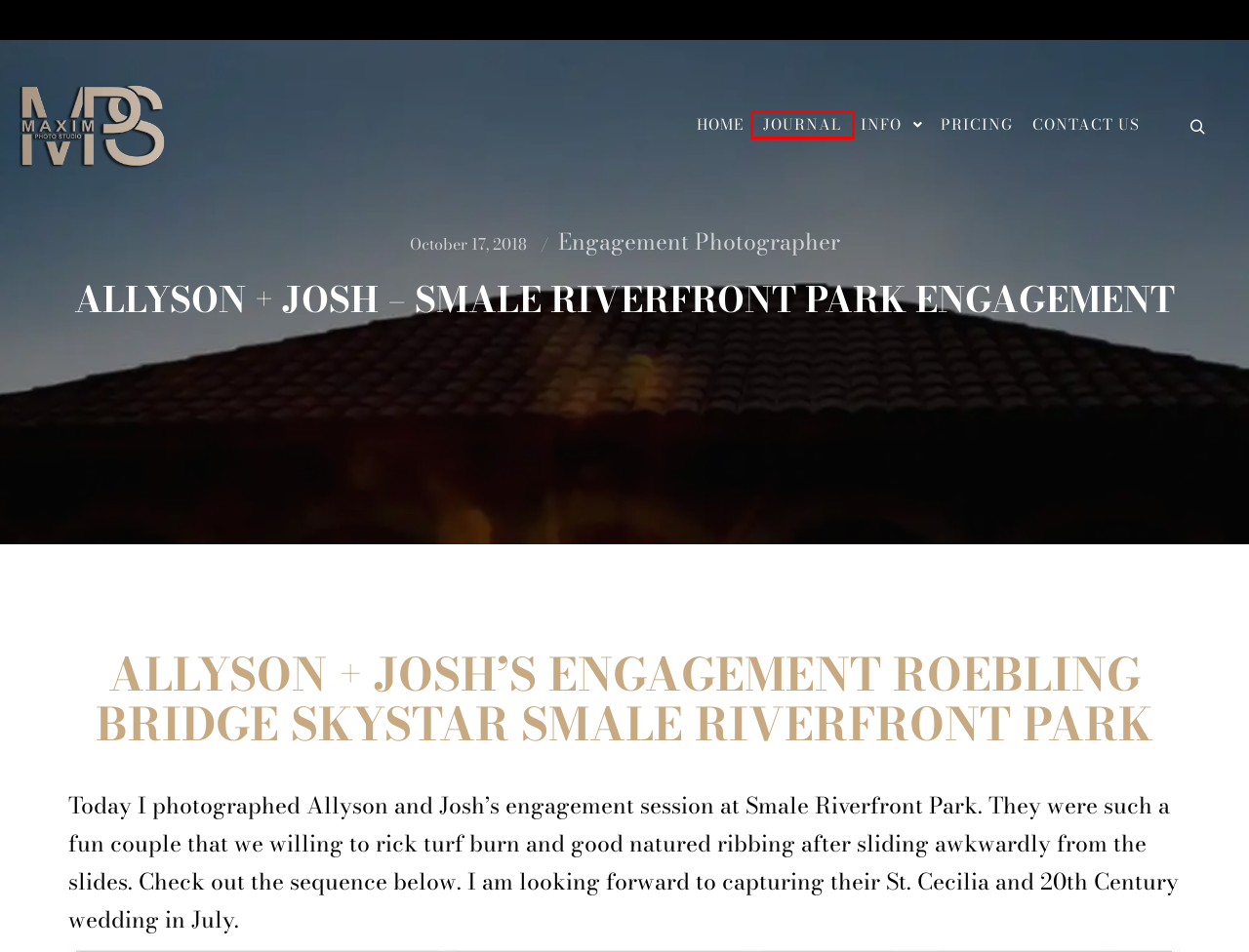You are given a screenshot of a webpage with a red bounding box around an element. Choose the most fitting webpage description for the page that appears after clicking the element within the red bounding box. Here are the candidates:
A. Wedding Photography Pricing Packages - Maxim Photo Studio
B. Exquisite Portrait Photographer In Cincinnati And Nashville
C. Professional Business Photography Services - Maxim Studio
D. Captivating Wedding Photography Stories - Maxim Photo Studio
E. Best Engagement Photographer In Nashville & Cincinnati – MPS
F. Stunning Wedding Photography Services By Maxim Photo Studio
G. Cincinnati Wedding Photographer
H. Get In Touch With Us - Maxim Photo Studio

D